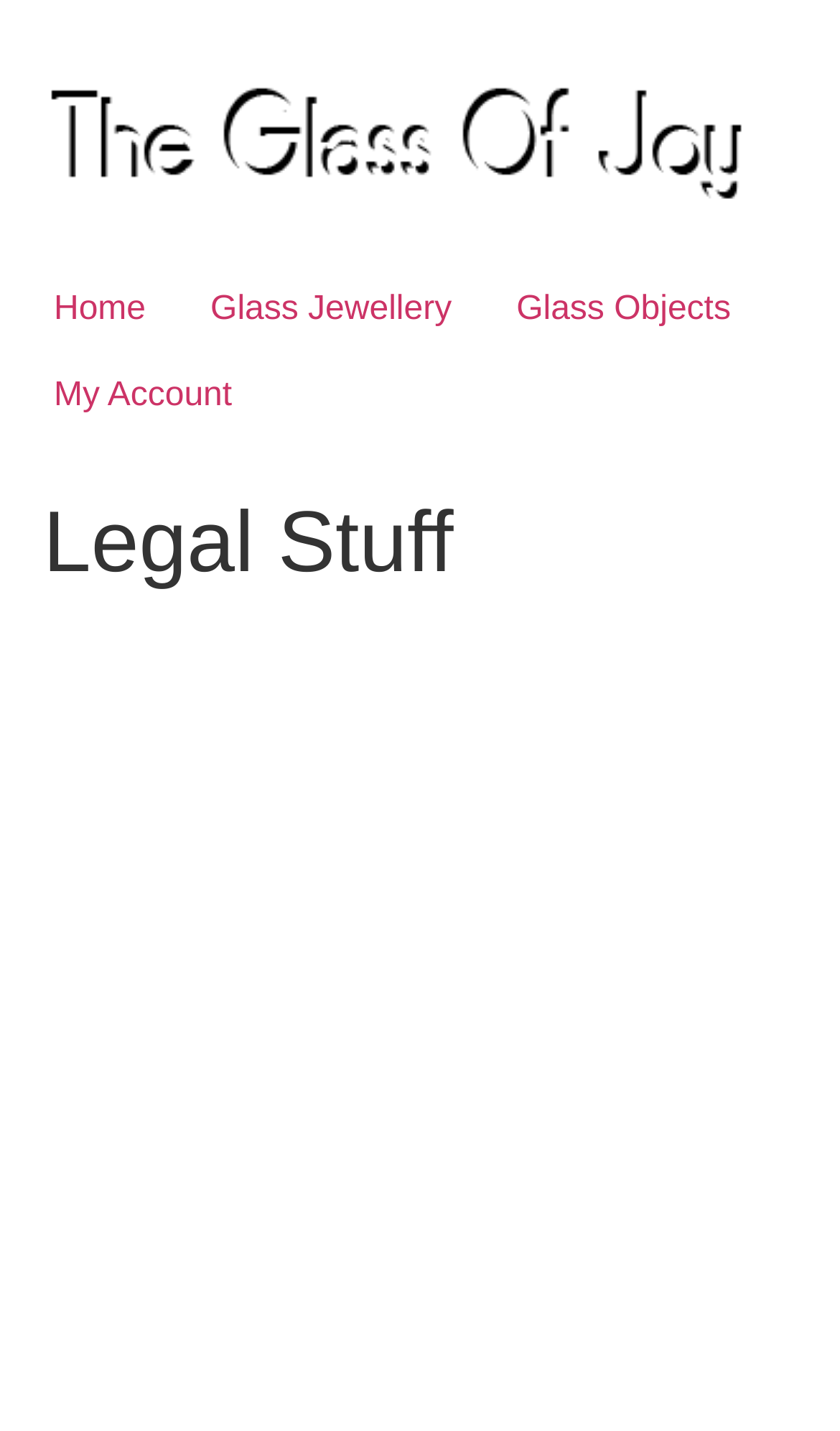Use a single word or phrase to answer the question: 
How many navigation links are there?

4